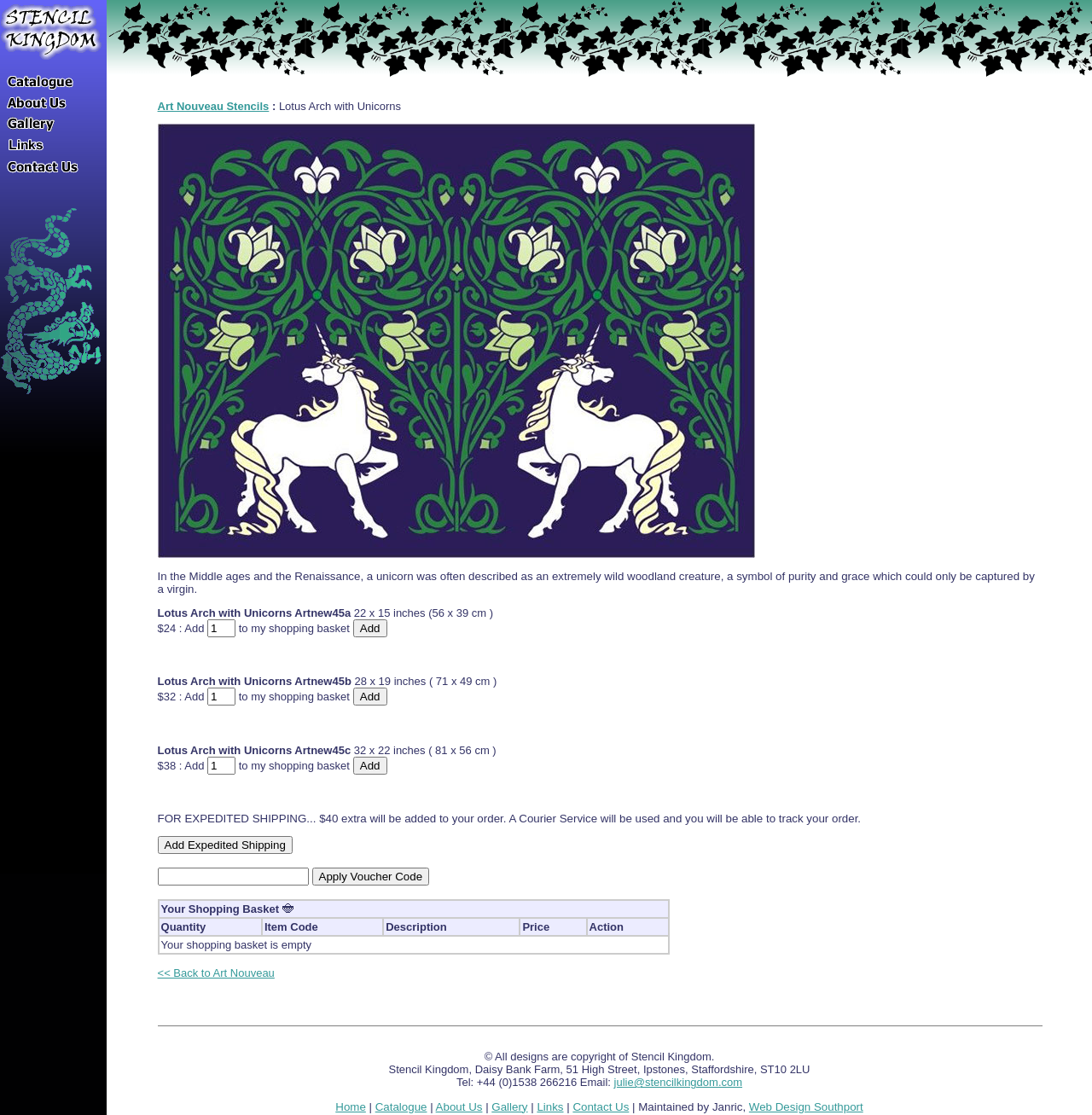Highlight the bounding box coordinates of the element you need to click to perform the following instruction: "Click the 'Add Expedited Shipping' button."

[0.144, 0.75, 0.268, 0.766]